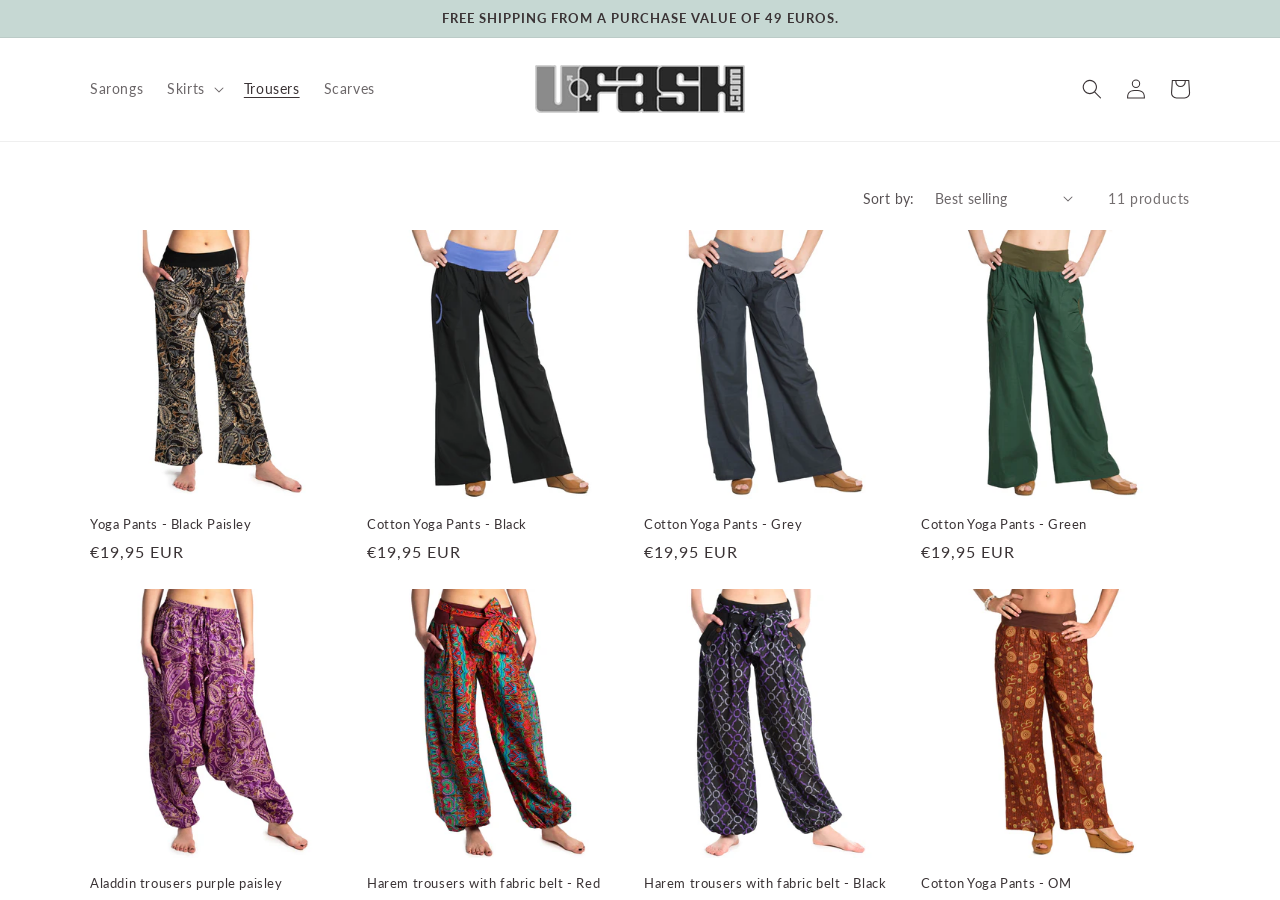Determine the bounding box coordinates of the UI element described by: "parent_node: Sarongs".

[0.412, 0.064, 0.588, 0.134]